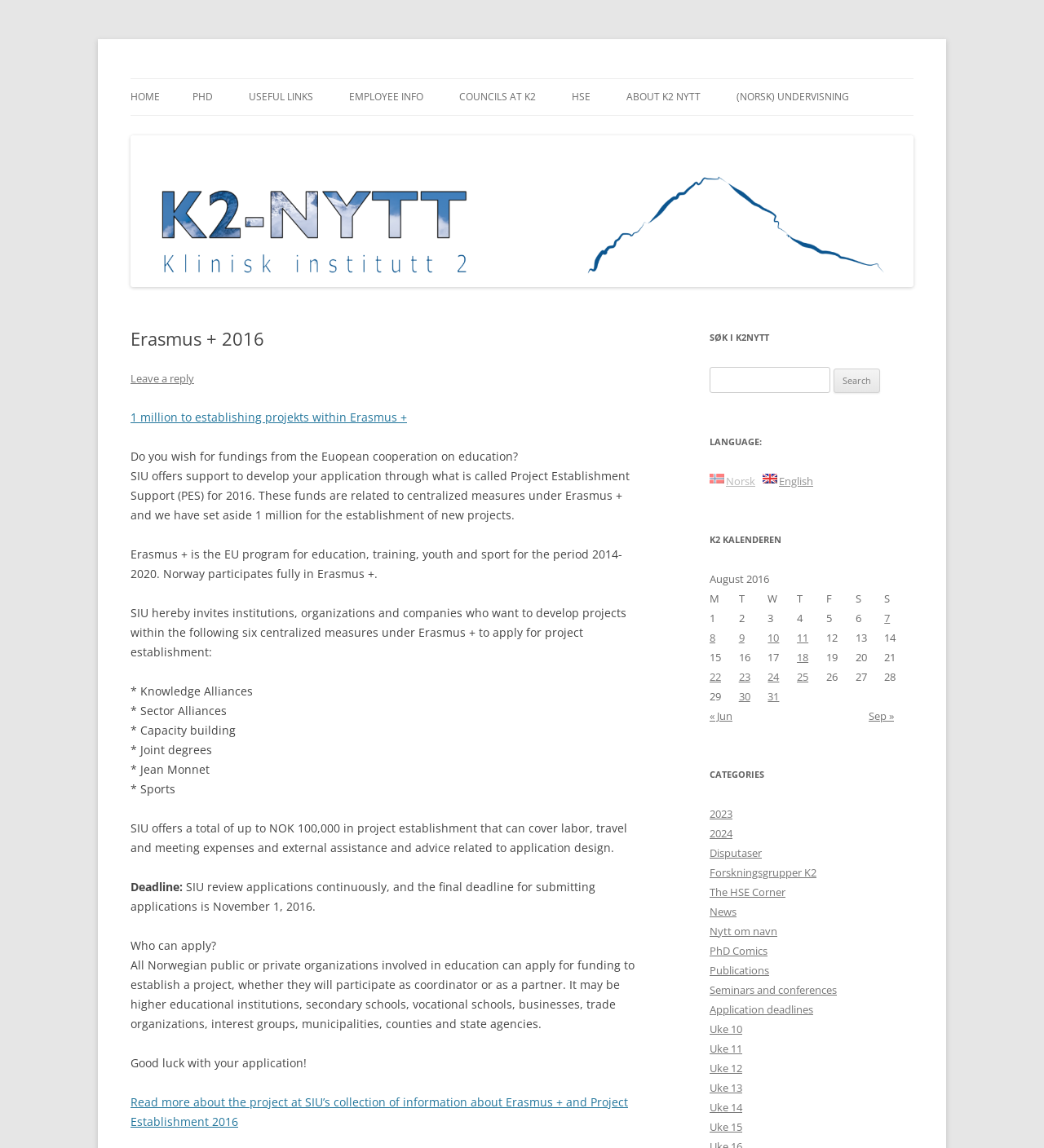Summarize the webpage in an elaborate manner.

The webpage is about Erasmus+ 2016 and K2 Nytt, with a focus on education and research. At the top, there is a heading "K2 Nytt" and a link with the same text. Below it, there is a heading "Informasjonsside for ansatte tilknyttet Klinisk institutt 2" (Information page for employees affiliated with the Clinical Institute 2).

On the left side, there is a navigation menu with links to various sections, including "HOME", "PHD", "DOCTORAL EDUCATION", "MIDWAY EVALUATION", "FORMS AND TEMPLATES", "USEFUL LINKS", "EMPLOYEE INFO", and more. These links are arranged in a vertical list, with some of them having sub-links.

In the main content area, there is a heading "Erasmus + 2016" and a paragraph of text that explains the program and its goals. Below it, there are several sections with headings, including "SIU offers support to develop your application", "Erasmus+ is the EU program for education, training, youth and sport", and "Norway participates fully in Erasmus+". These sections contain text and links related to the program.

There are also several generic sections with headings, including "* Knowledge Alliances", "* Sector Alliances", "* Capacity building", "* Joint degrees", "* Jean Monnet", and "* Sports". These sections contain text and links related to the specific topics.

At the bottom of the page, there is a section with a heading "Who can apply?" and a paragraph of text that explains the eligibility criteria. There is also a section with a heading "Good luck with your application!" and a link to read more about the project.

On the right side, there is a search box with a heading "SØK I K2NYTT" (Search in K2 Nytt) and a language selection menu with options for Norwegian and English. Below it, there is a heading "K2 KALENDEREN" (K2 Calendar) but no calendar is visible.

There are 24 links on the page, including the navigation menu and the links in the main content area. There is one image on the page, which is a logo or icon for K2 Nytt.